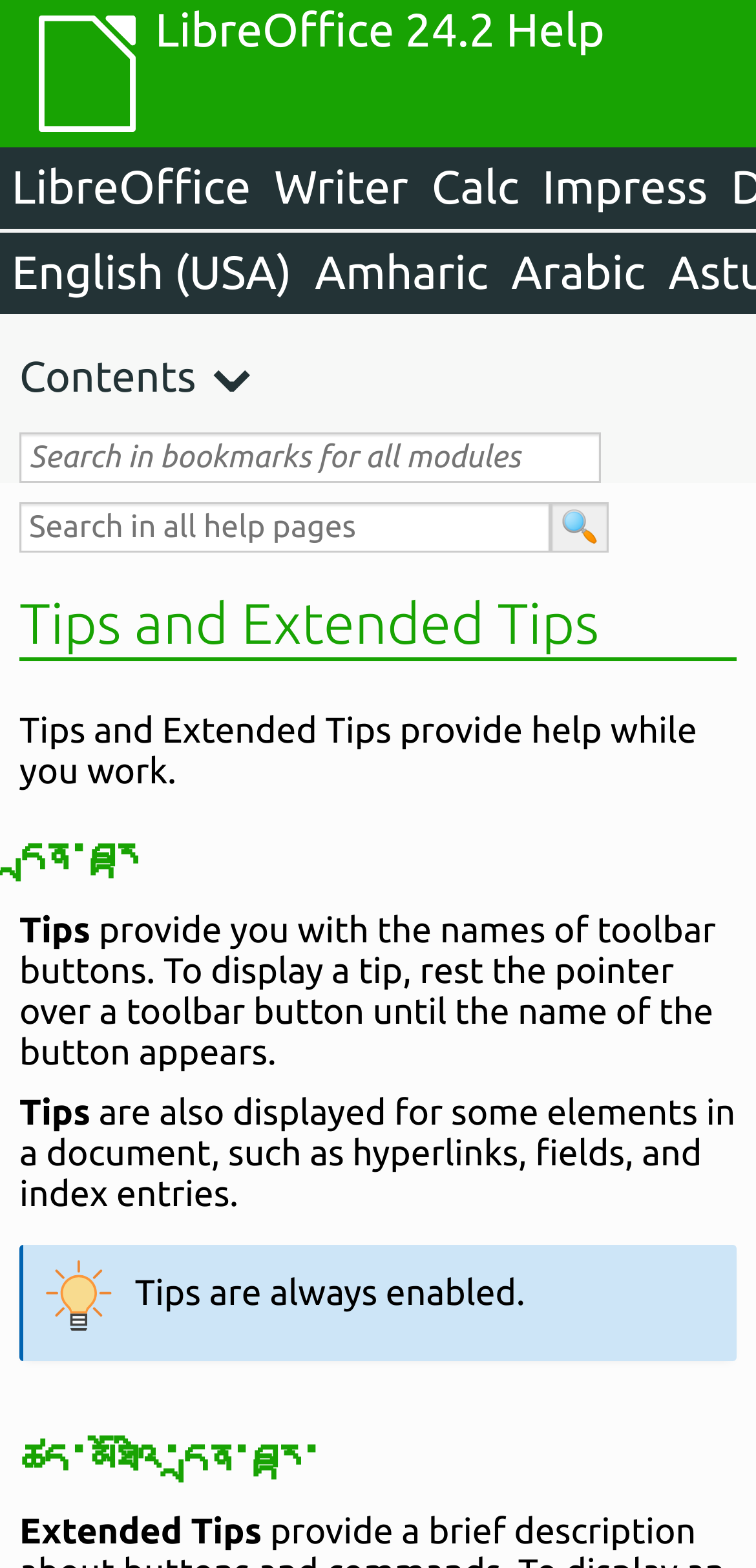Can you find the bounding box coordinates for the element that needs to be clicked to execute this instruction: "Click on LibreOffice"? The coordinates should be given as four float numbers between 0 and 1, i.e., [left, top, right, bottom].

[0.0, 0.094, 0.347, 0.146]